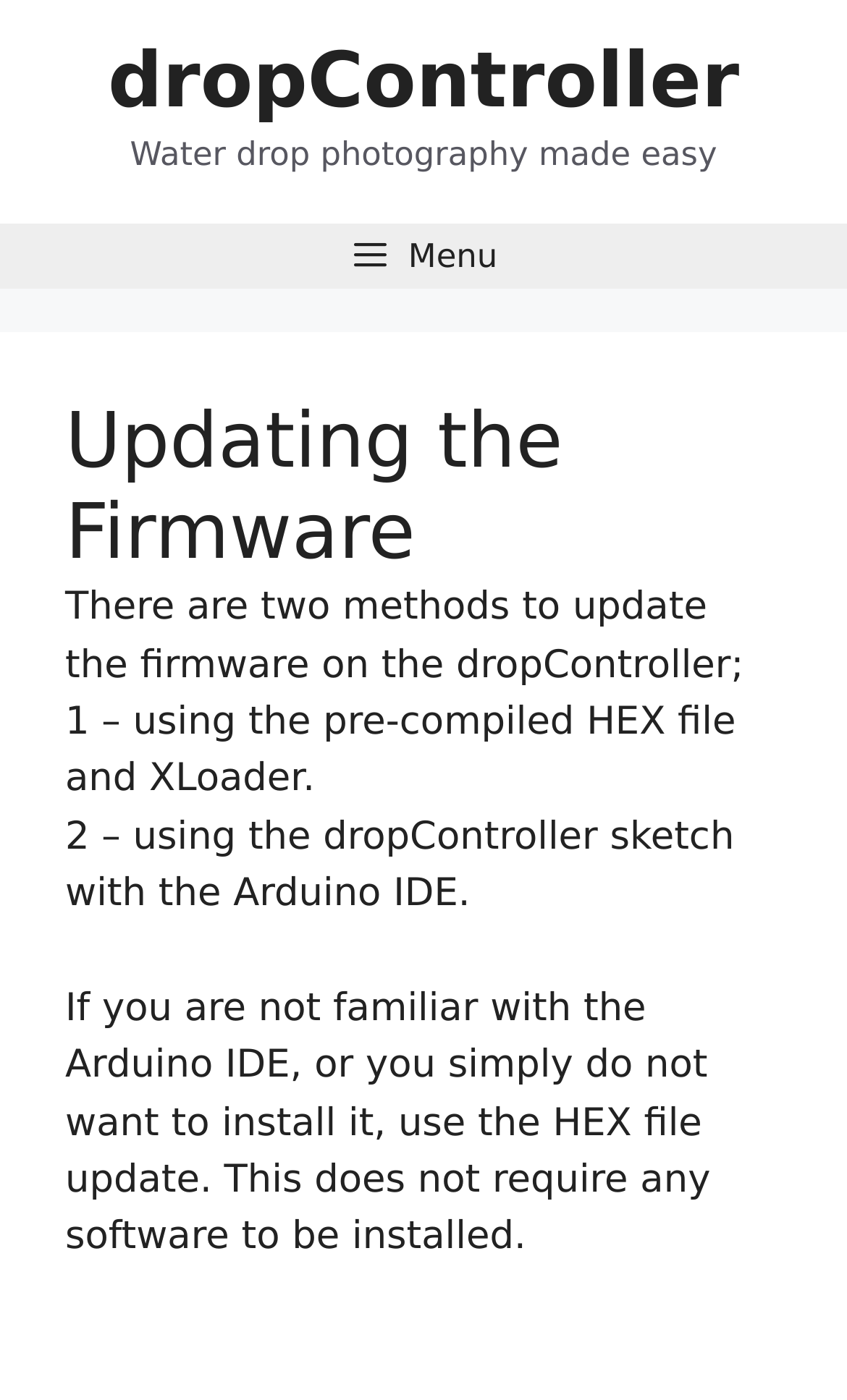Please determine the bounding box coordinates for the UI element described as: "Menu".

[0.051, 0.159, 0.949, 0.206]